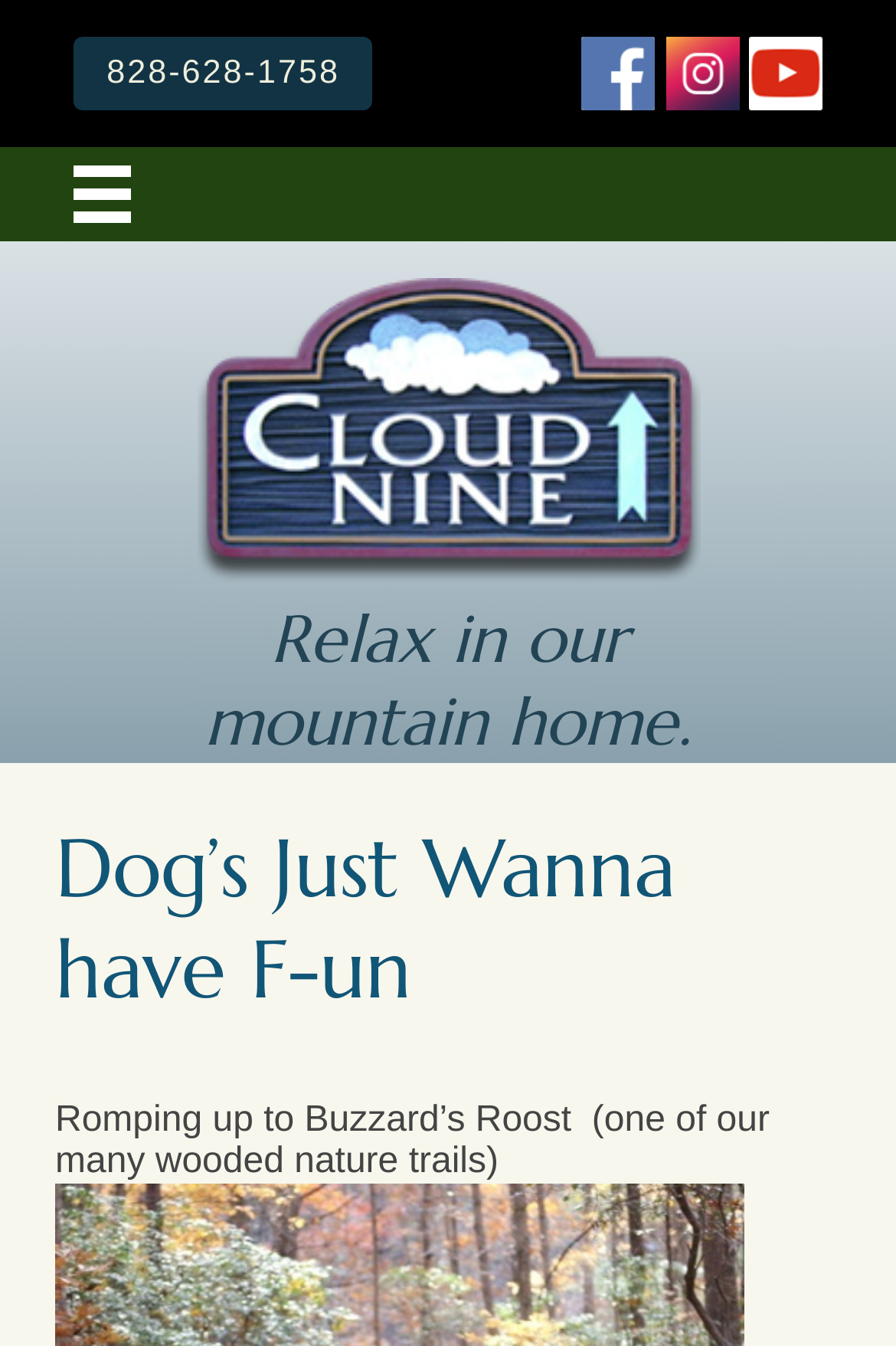Please analyze the image and provide a thorough answer to the question:
What social media platforms are available?

I found the social media platforms by looking at the link elements with the text 'facebook', 'instagram', and 'youtube' which are located at the top of the webpage, each with an accompanying image.